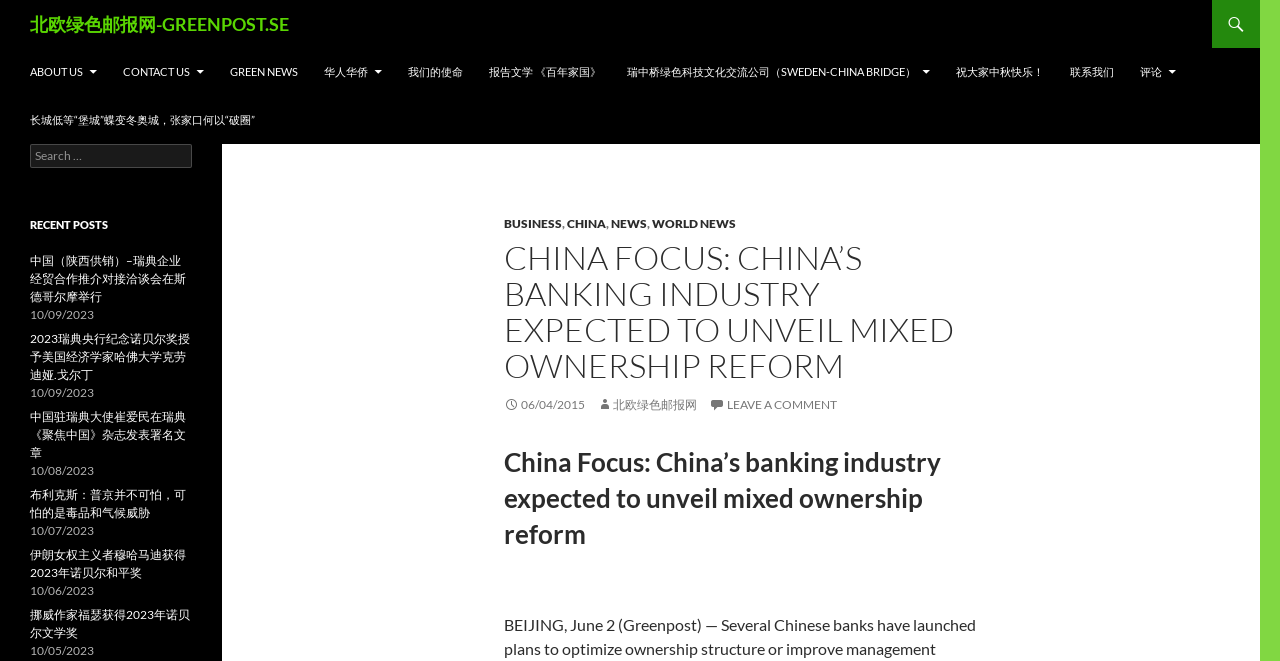Locate the bounding box coordinates of the region to be clicked to comply with the following instruction: "Click the 'COMMENT' link". The coordinates must be four float numbers between 0 and 1, in the form [left, top, right, bottom].

[0.881, 0.073, 0.928, 0.145]